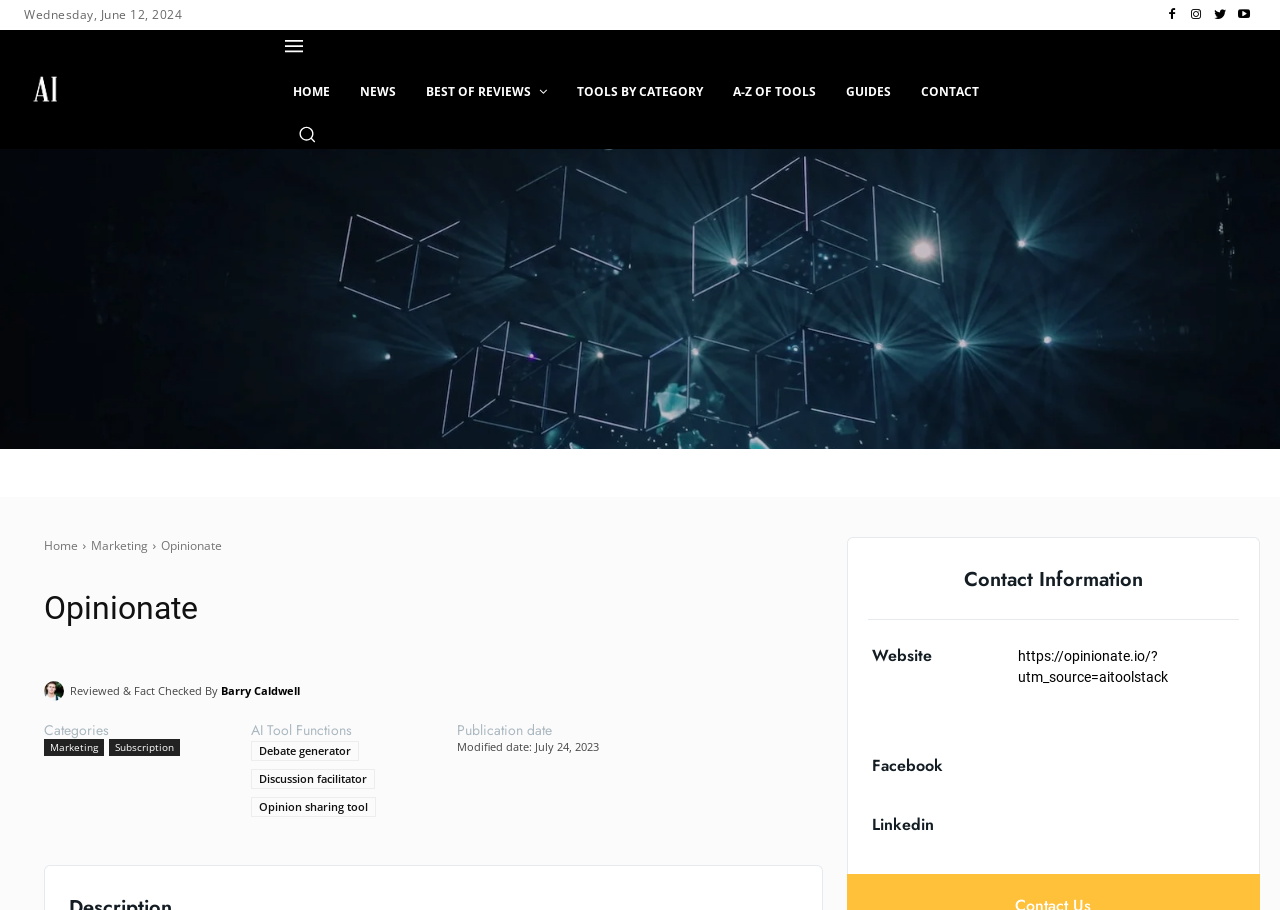Respond to the question below with a single word or phrase: What is the logo of the AI Tool Stack?

AI Tool Stack Logo